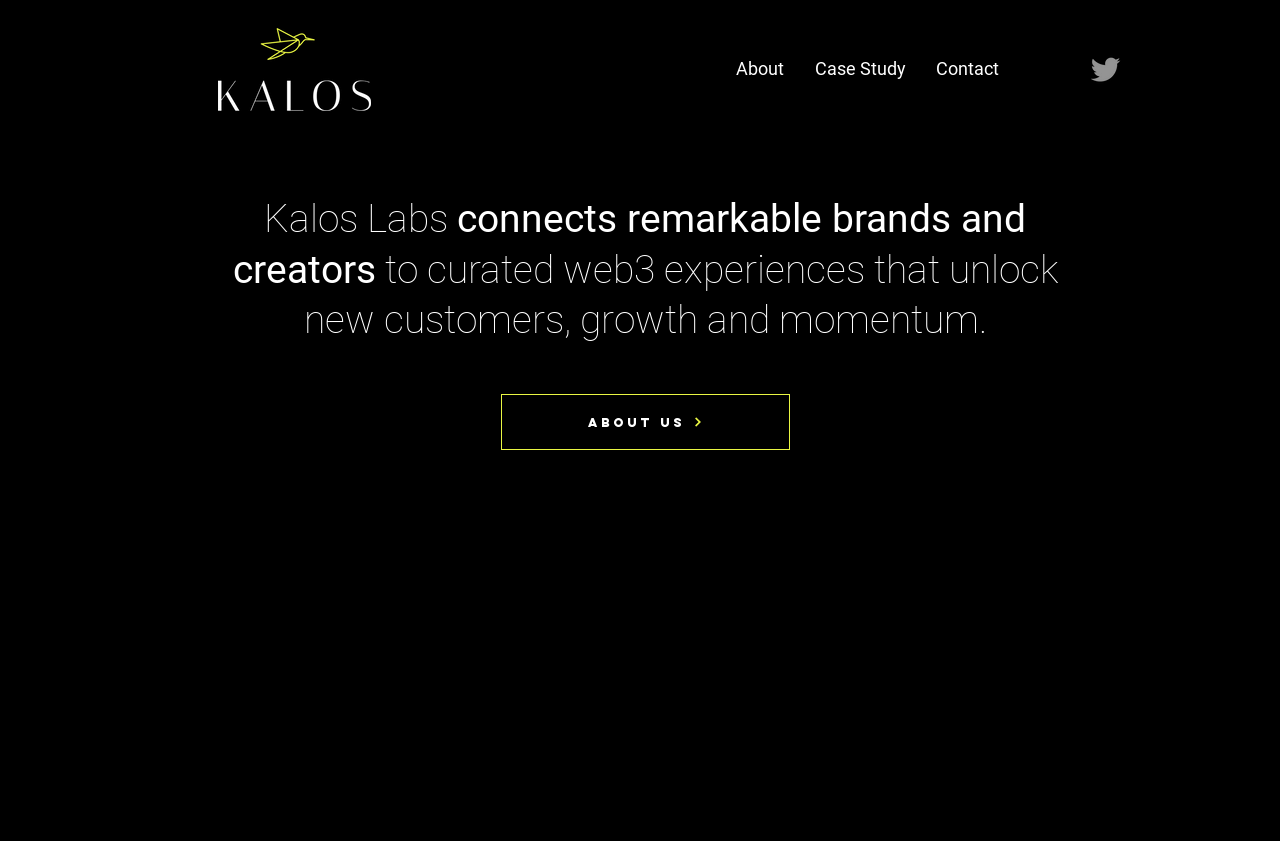What is the name of the company?
Please provide a full and detailed response to the question.

The name of the company can be found in the heading element which says 'Kalos Labs connects remarkable brands and creators to curated web3 experiences that unlock new customers, growth and momentum.'